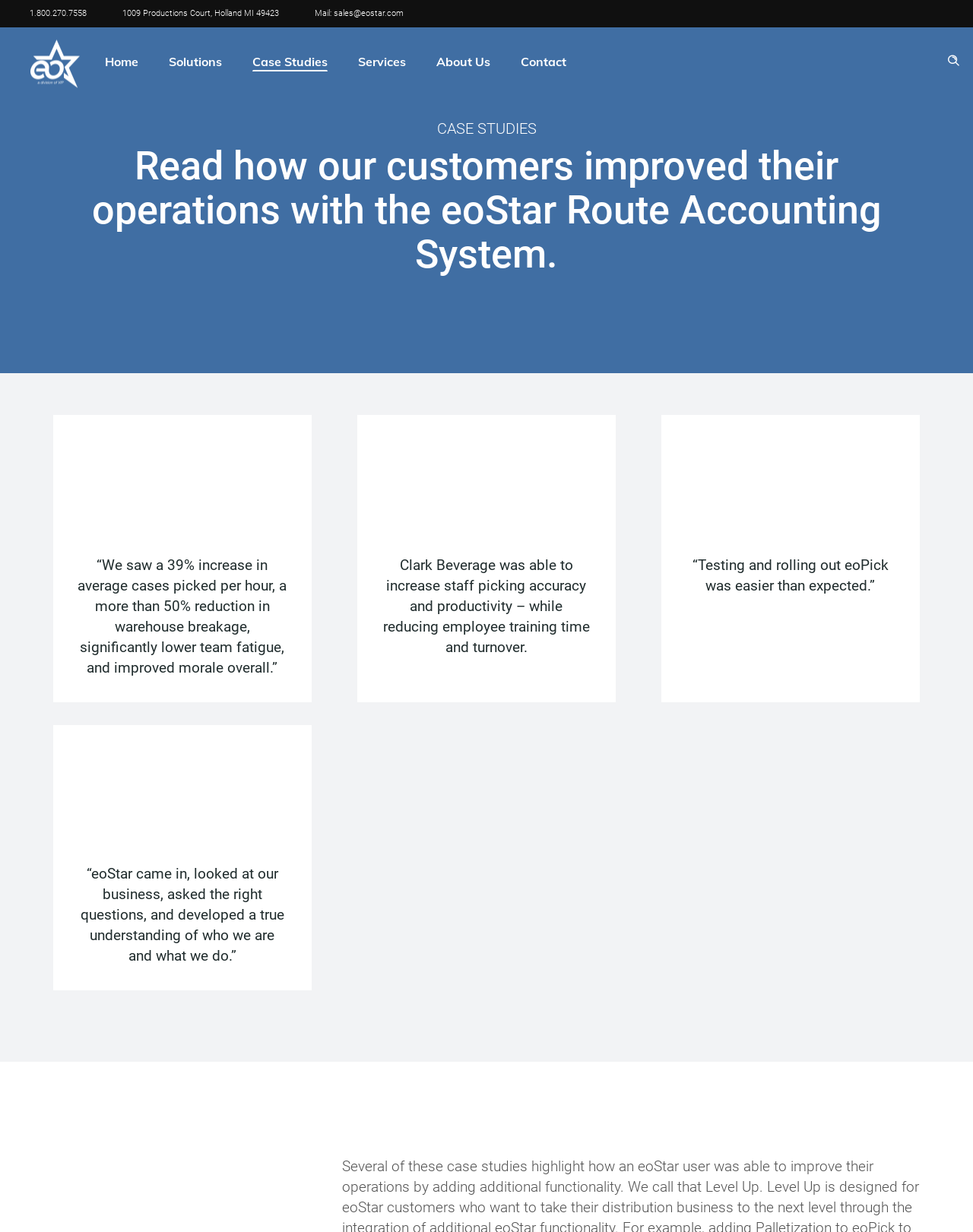Answer the question below with a single word or a brief phrase: 
What is the company name in the logo?

eoStar